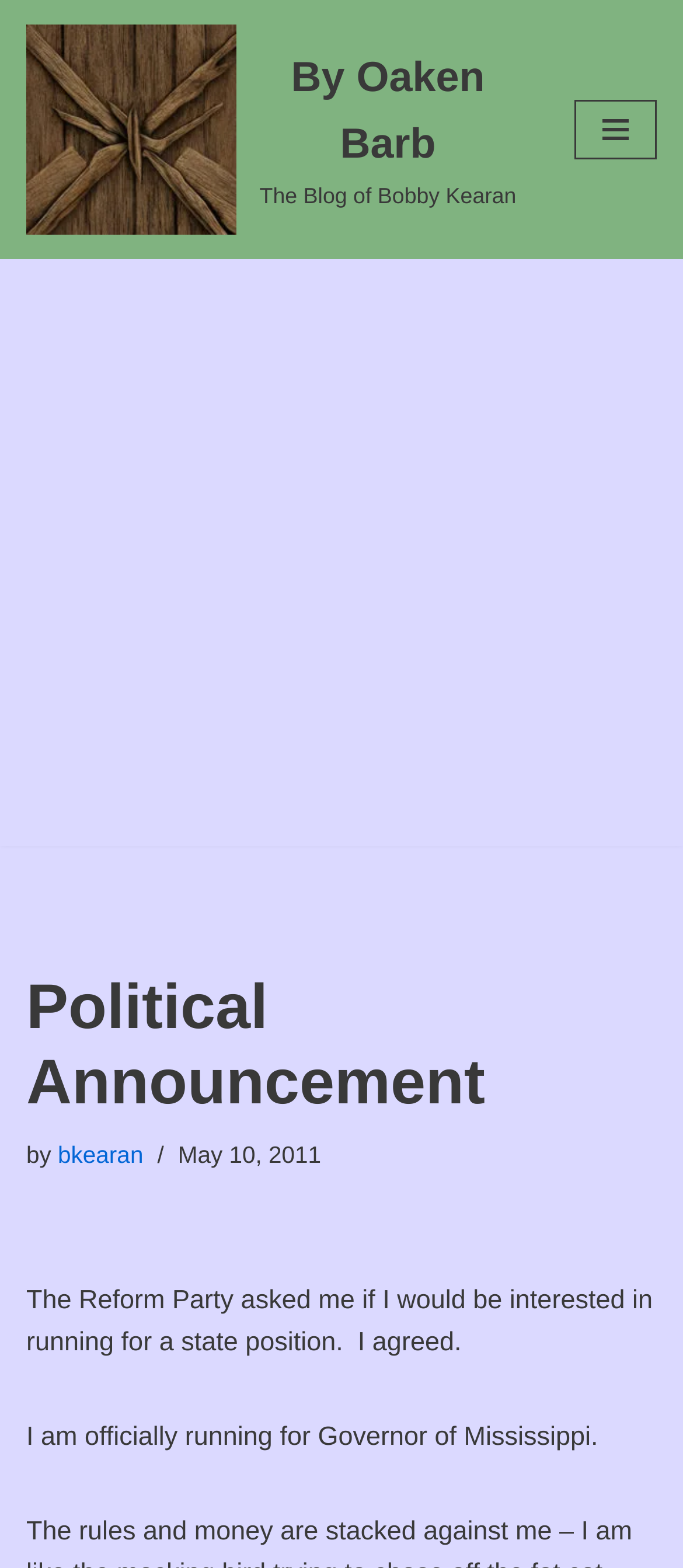Refer to the image and provide a thorough answer to this question:
What party asked the author to run?

The author mentions that 'The Reform Party asked me if I would be interested in running for a state position' in the static text element.